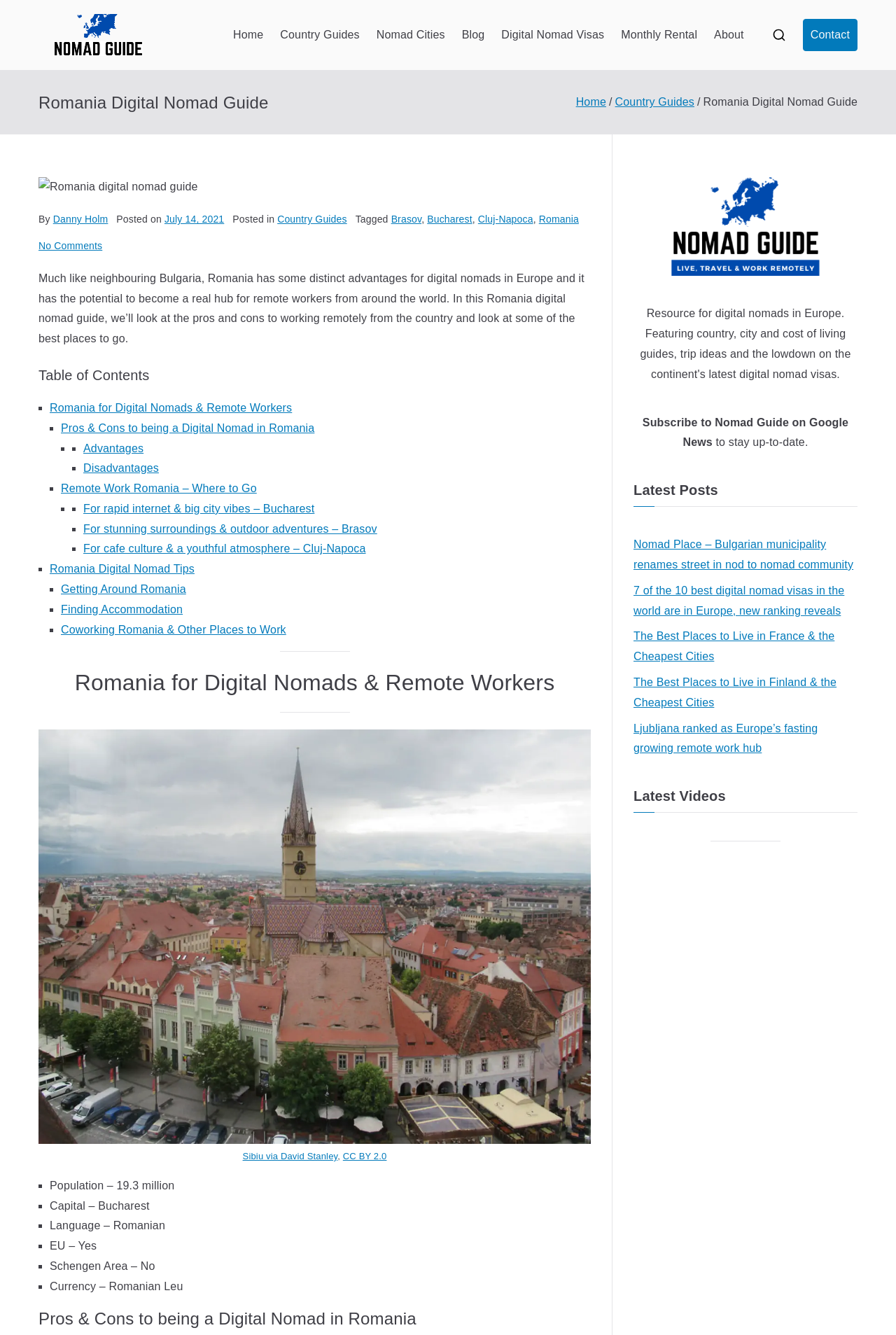Determine and generate the text content of the webpage's headline.

Romania Digital Nomad Guide